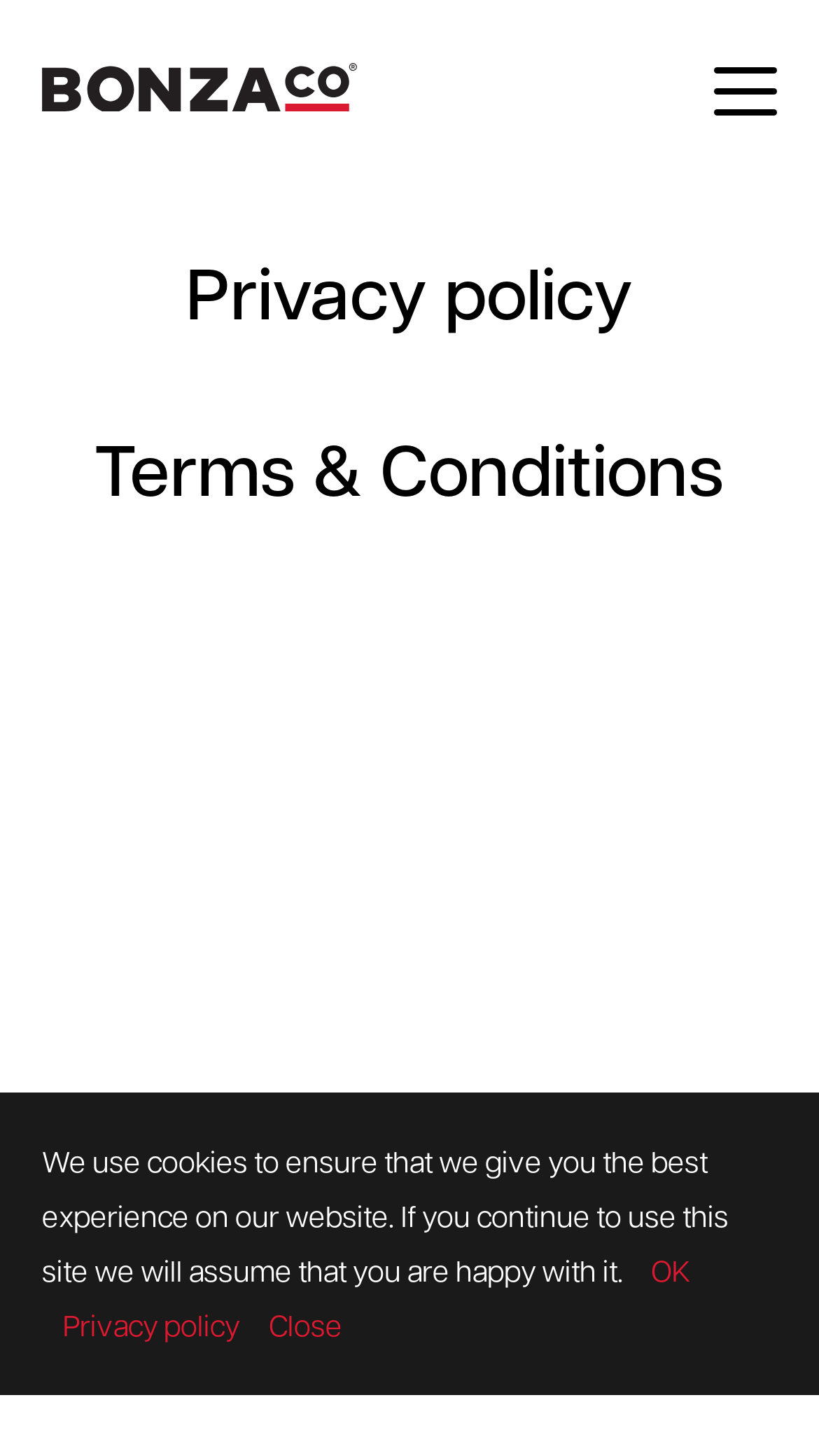Provide a short answer using a single word or phrase for the following question: 
How many headings are on the webpage?

2